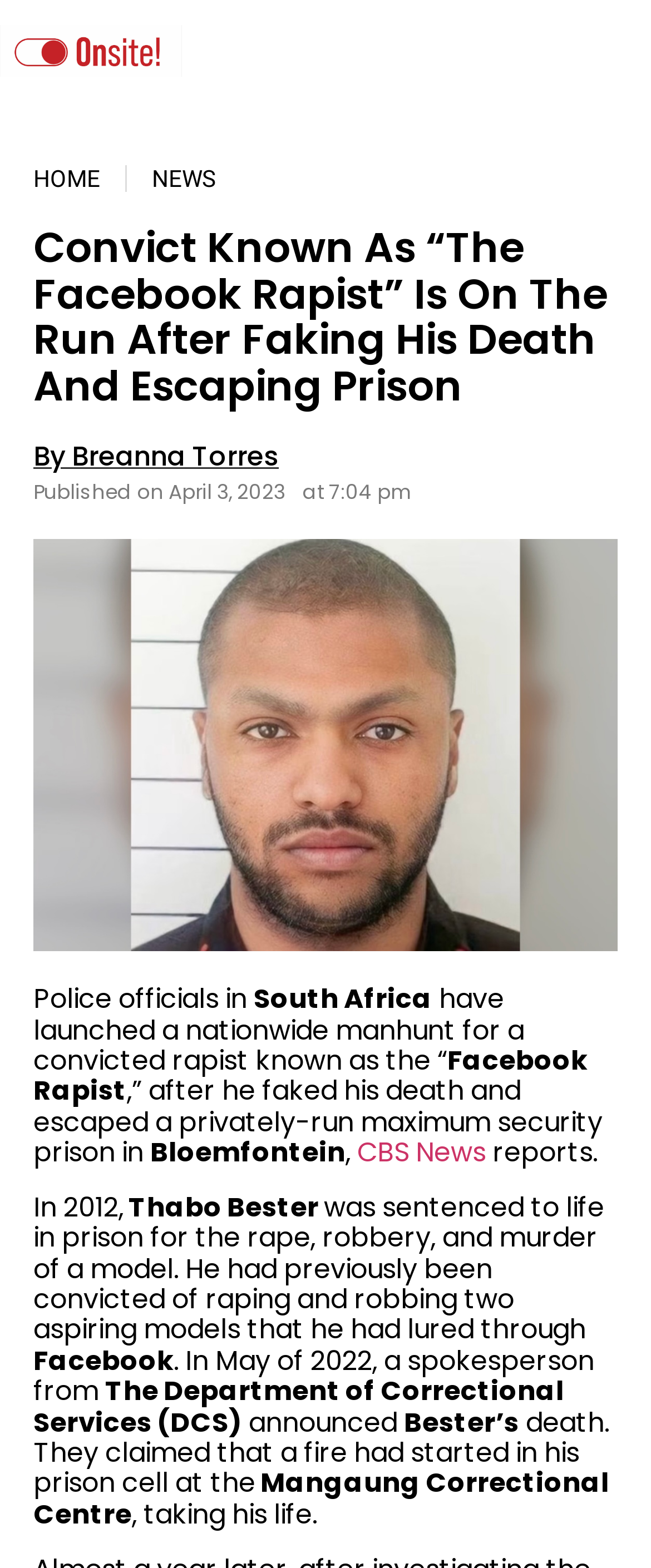What is the location of the maximum security prison?
We need a detailed and meticulous answer to the question.

The answer can be found in the paragraph that starts with 'Police officials in South Africa' where it is mentioned that 'he faked his death and escaped a privately-run maximum security prison in Bloemfontein.'